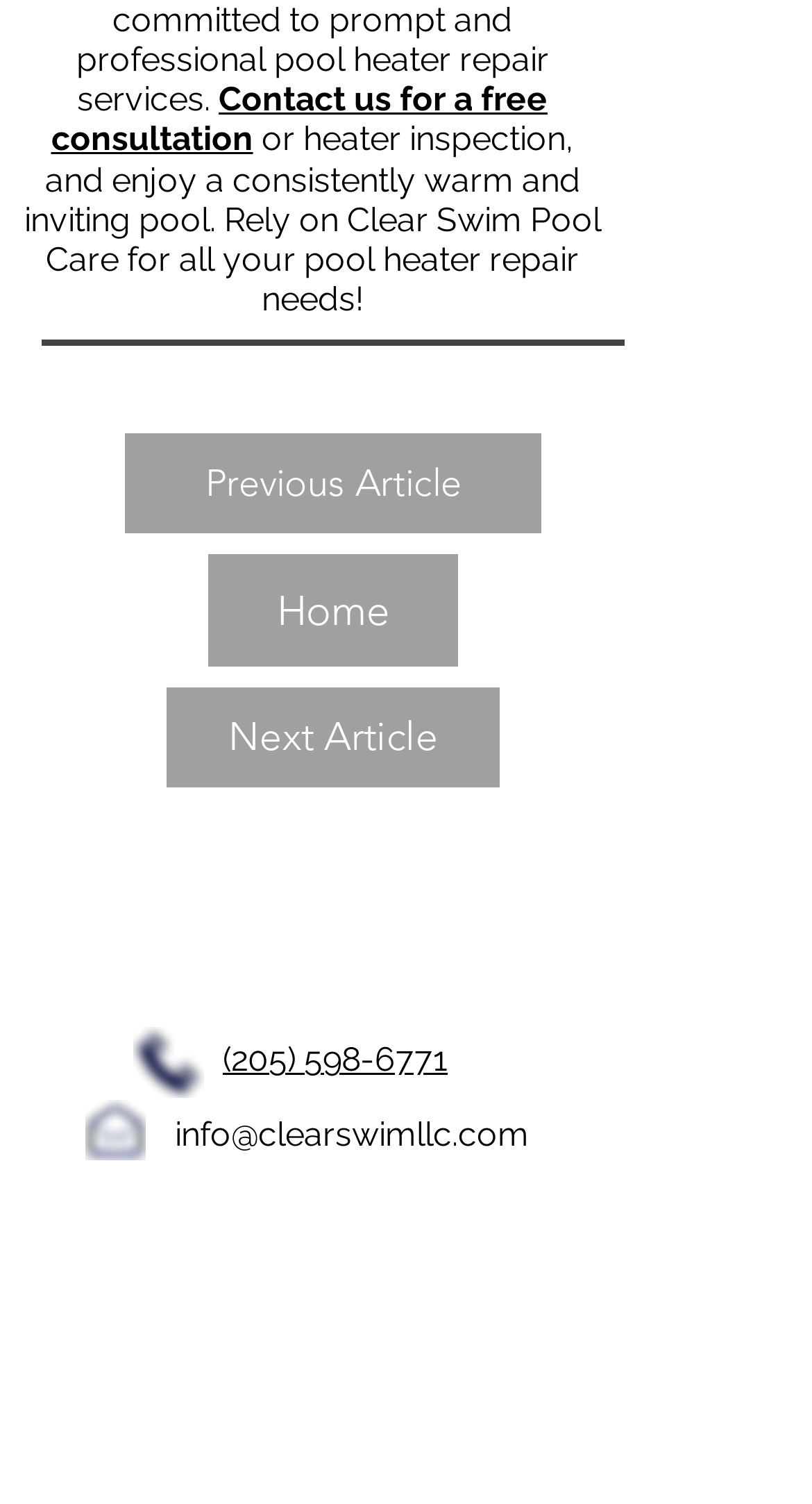Could you locate the bounding box coordinates for the section that should be clicked to accomplish this task: "Visit ABBY J. REED's page".

None